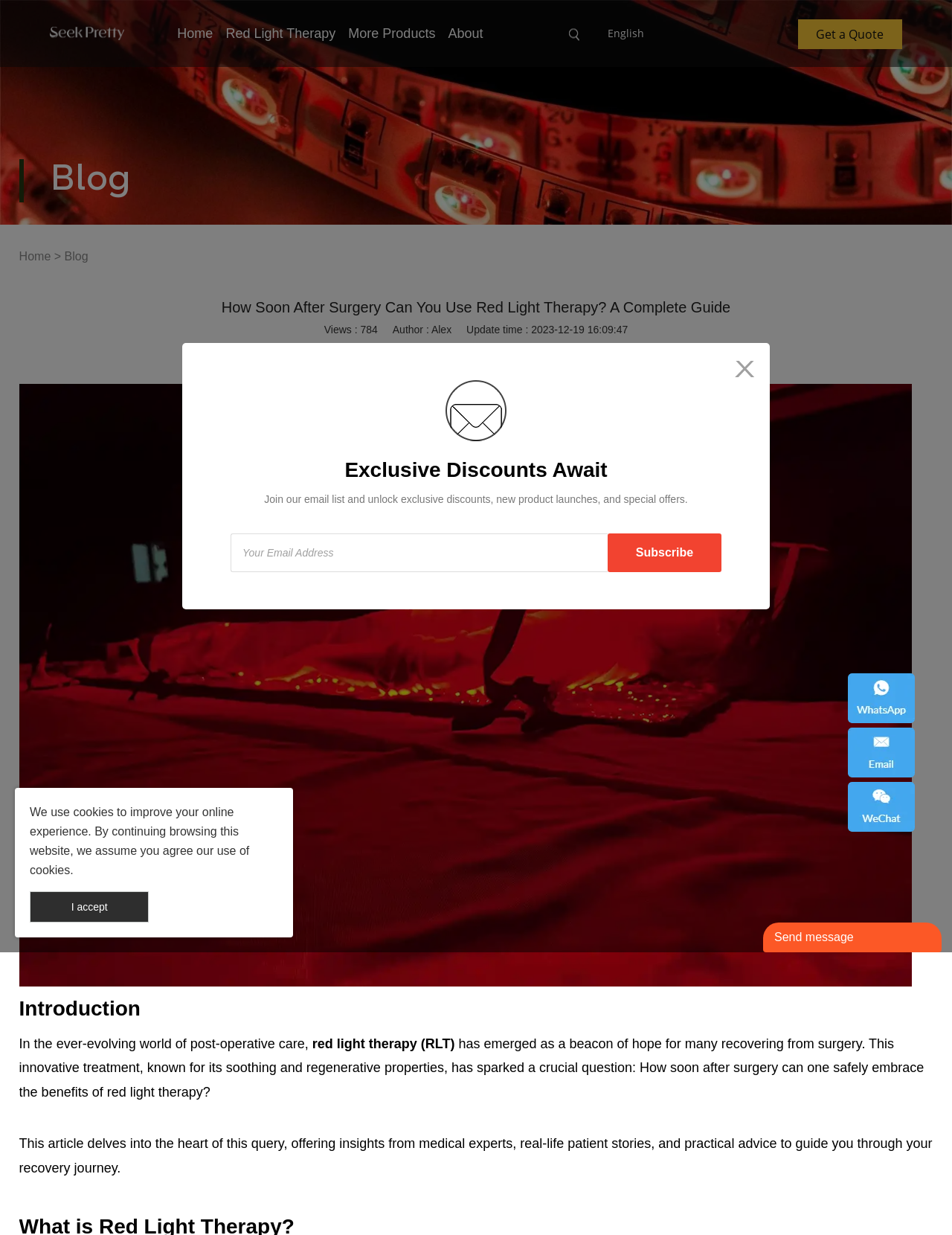Please identify the bounding box coordinates of the clickable element to fulfill the following instruction: "Read about the Requirements". The coordinates should be four float numbers between 0 and 1, i.e., [left, top, right, bottom].

None